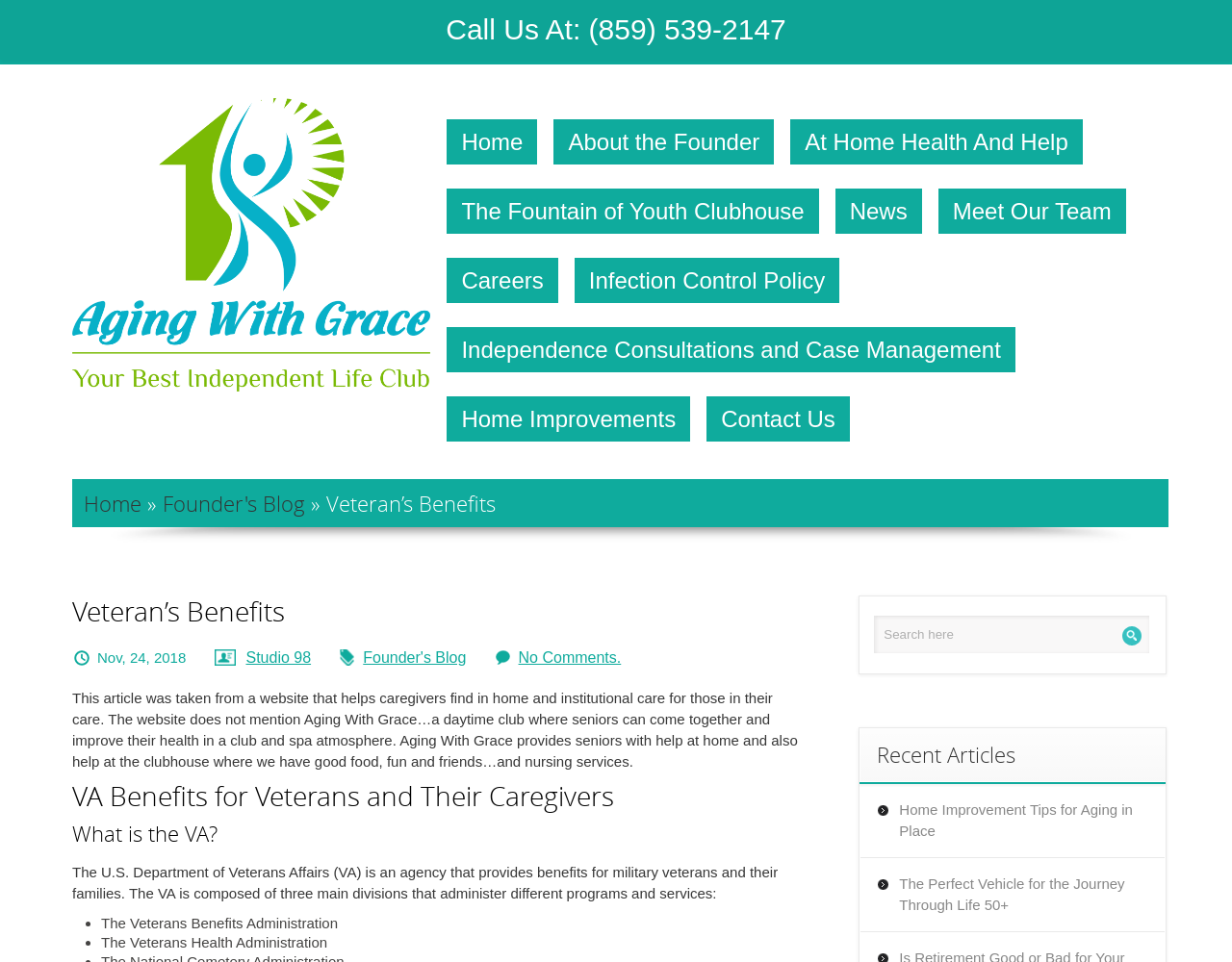Identify the bounding box coordinates for the UI element mentioned here: "Founder's Blog". Provide the coordinates as four float values between 0 and 1, i.e., [left, top, right, bottom].

[0.295, 0.675, 0.378, 0.692]